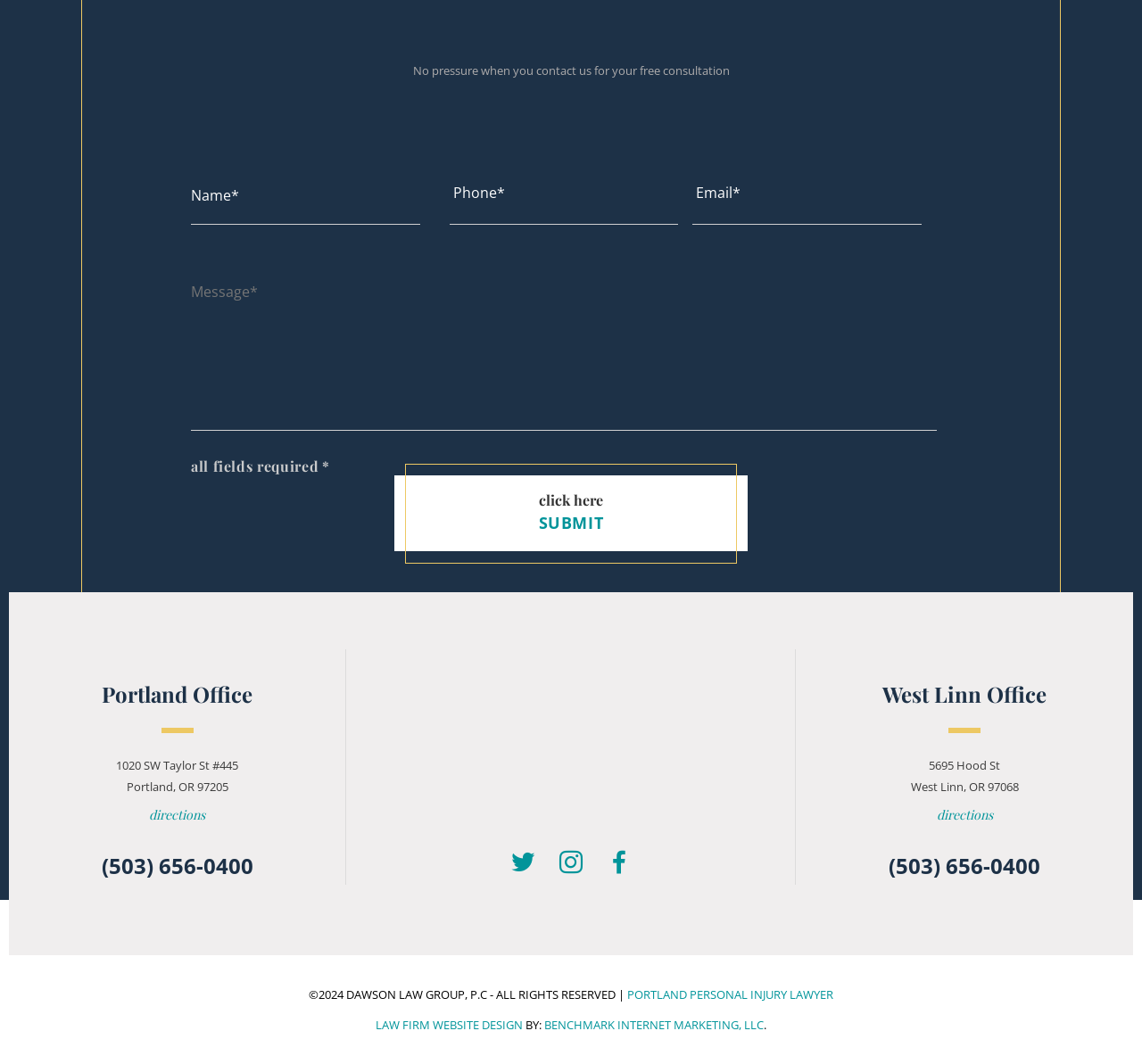Locate the bounding box coordinates of the element to click to perform the following action: 'Get directions to the Portland office'. The coordinates should be given as four float values between 0 and 1, in the form of [left, top, right, bottom].

[0.008, 0.758, 0.302, 0.775]